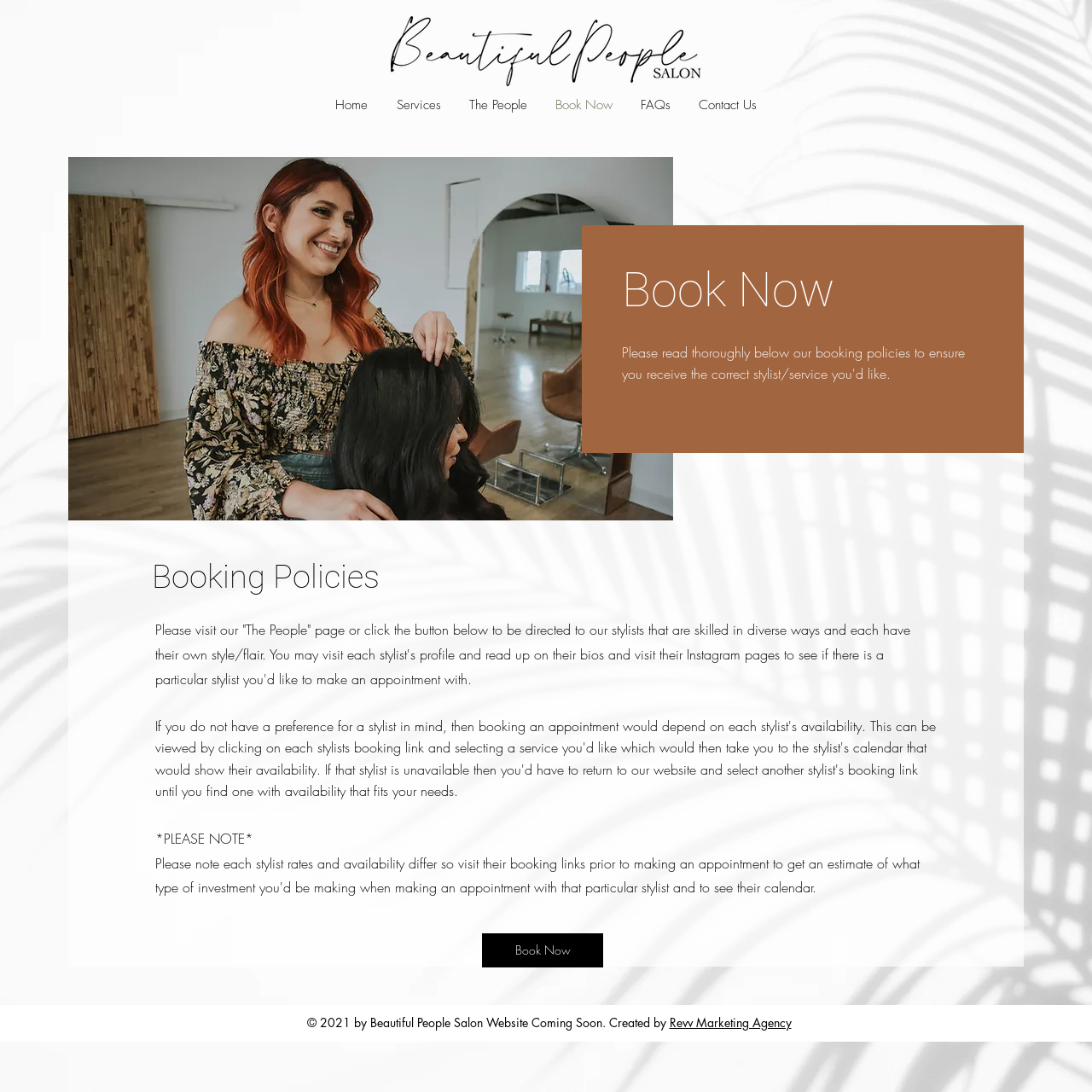Locate the bounding box coordinates of the element that should be clicked to fulfill the instruction: "Book now".

[0.441, 0.855, 0.552, 0.886]